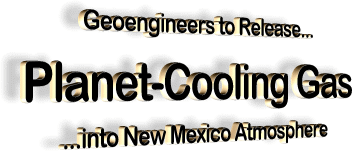Respond with a single word or phrase to the following question:
What is the purpose of dispersing chemical particles into the atmosphere?

Climate manipulation